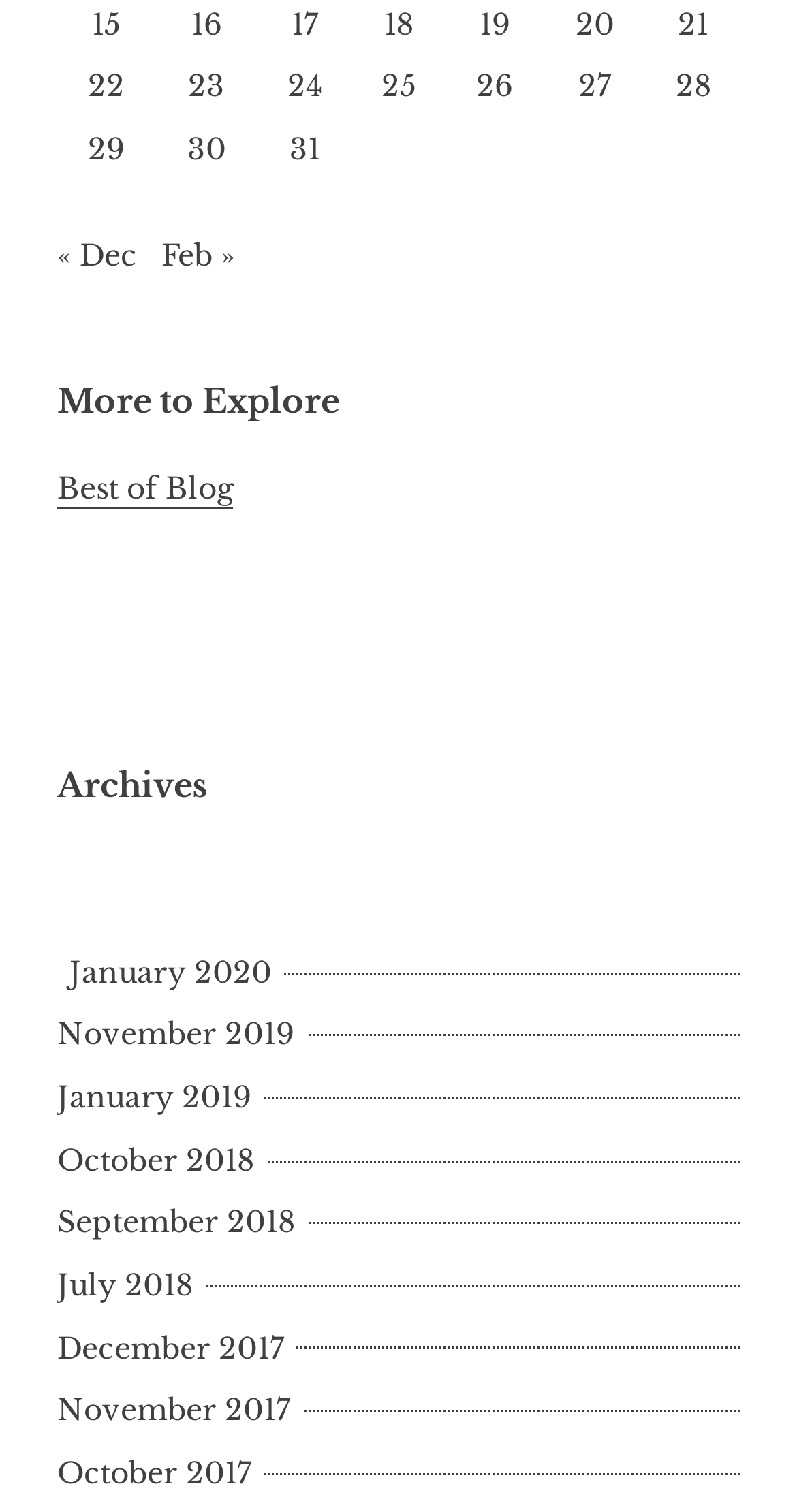Could you locate the bounding box coordinates for the section that should be clicked to accomplish this task: "Explore best of blog".

[0.072, 0.311, 0.292, 0.335]